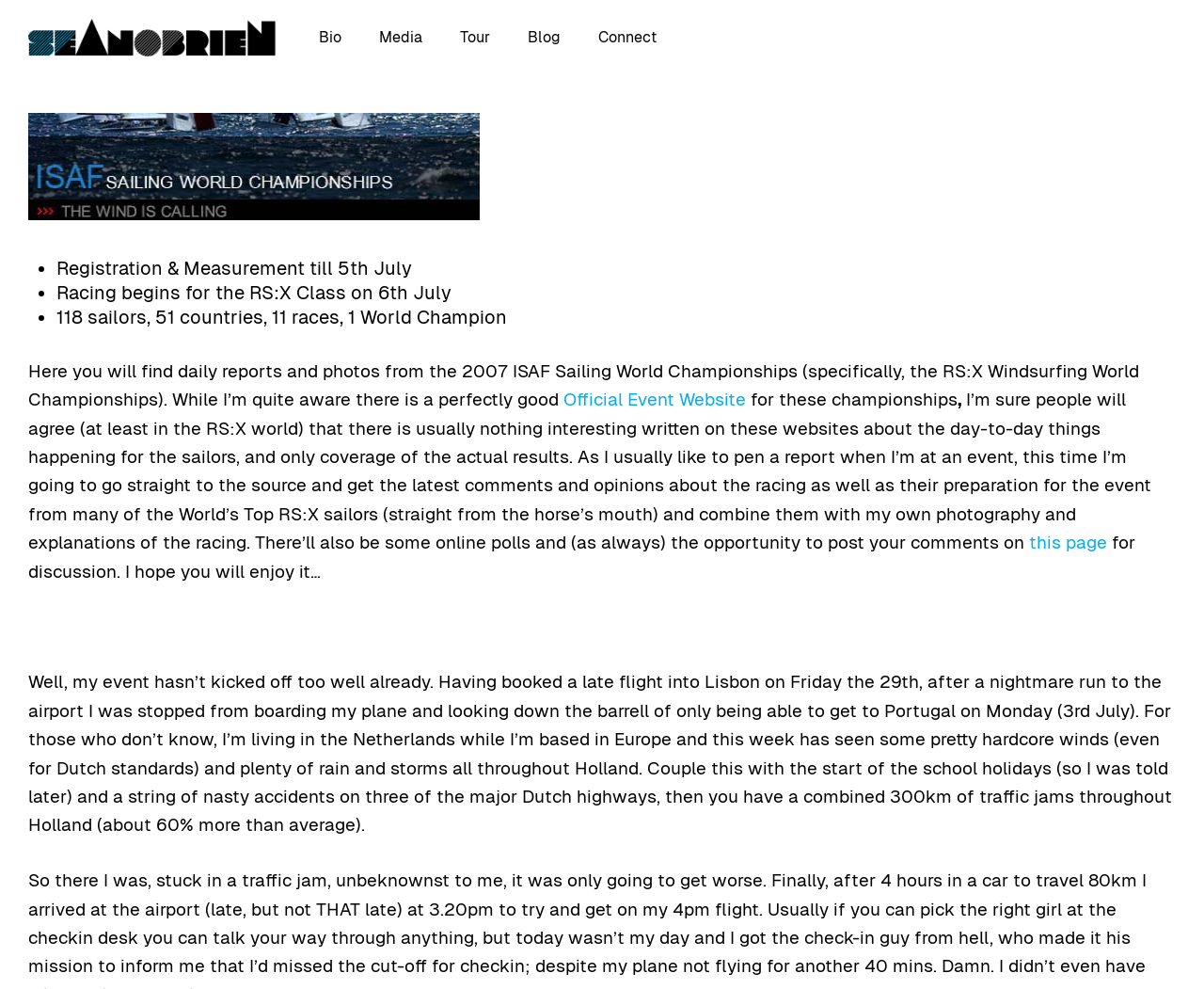Please specify the bounding box coordinates of the area that should be clicked to accomplish the following instruction: "Read this page for discussion". The coordinates should consist of four float numbers between 0 and 1, i.e., [left, top, right, bottom].

[0.855, 0.539, 0.92, 0.559]